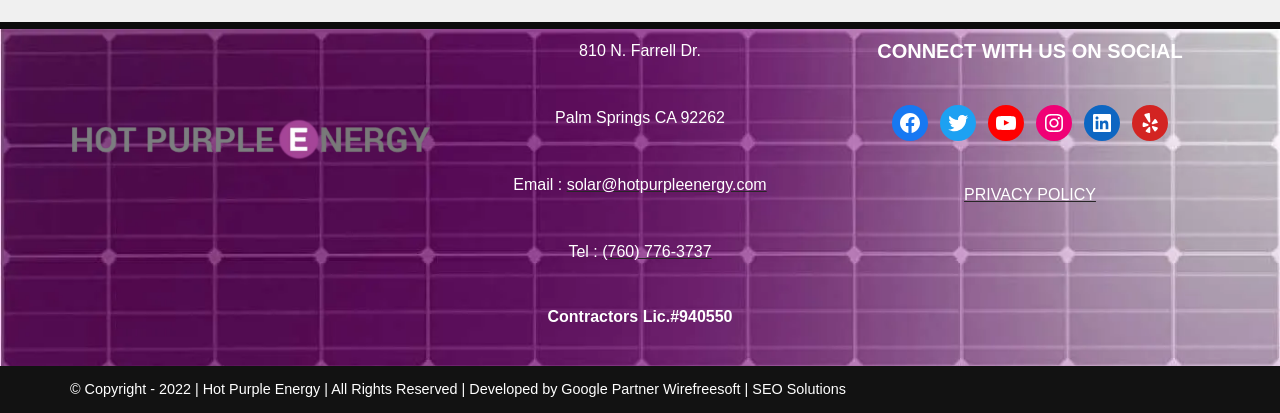Respond to the question below with a single word or phrase:
What is the email address of Hot Purple Energy?

solar@hotpurpleenergy.com